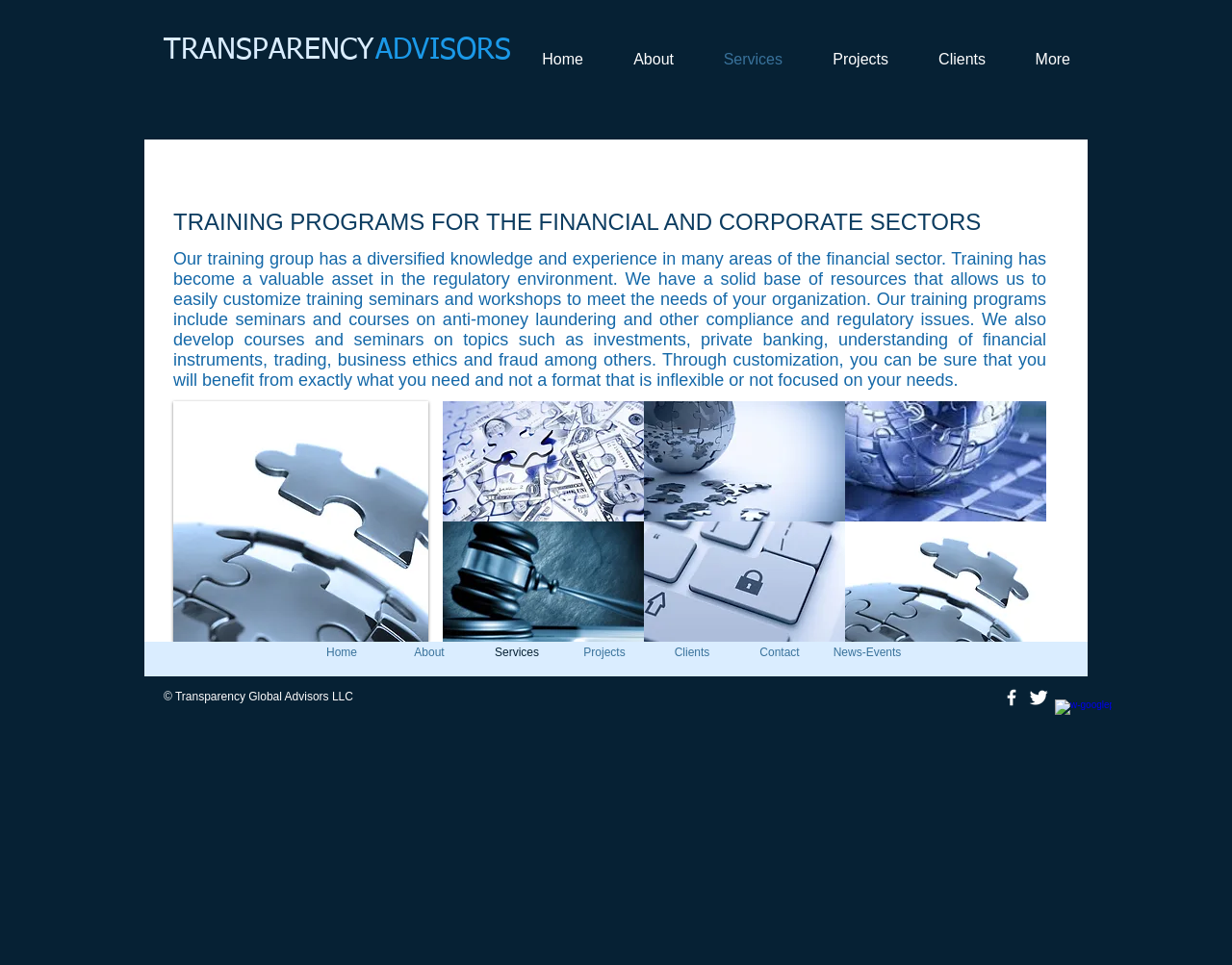Determine the bounding box coordinates for the area you should click to complete the following instruction: "Click on the 'Home' link".

[0.414, 0.05, 0.489, 0.073]